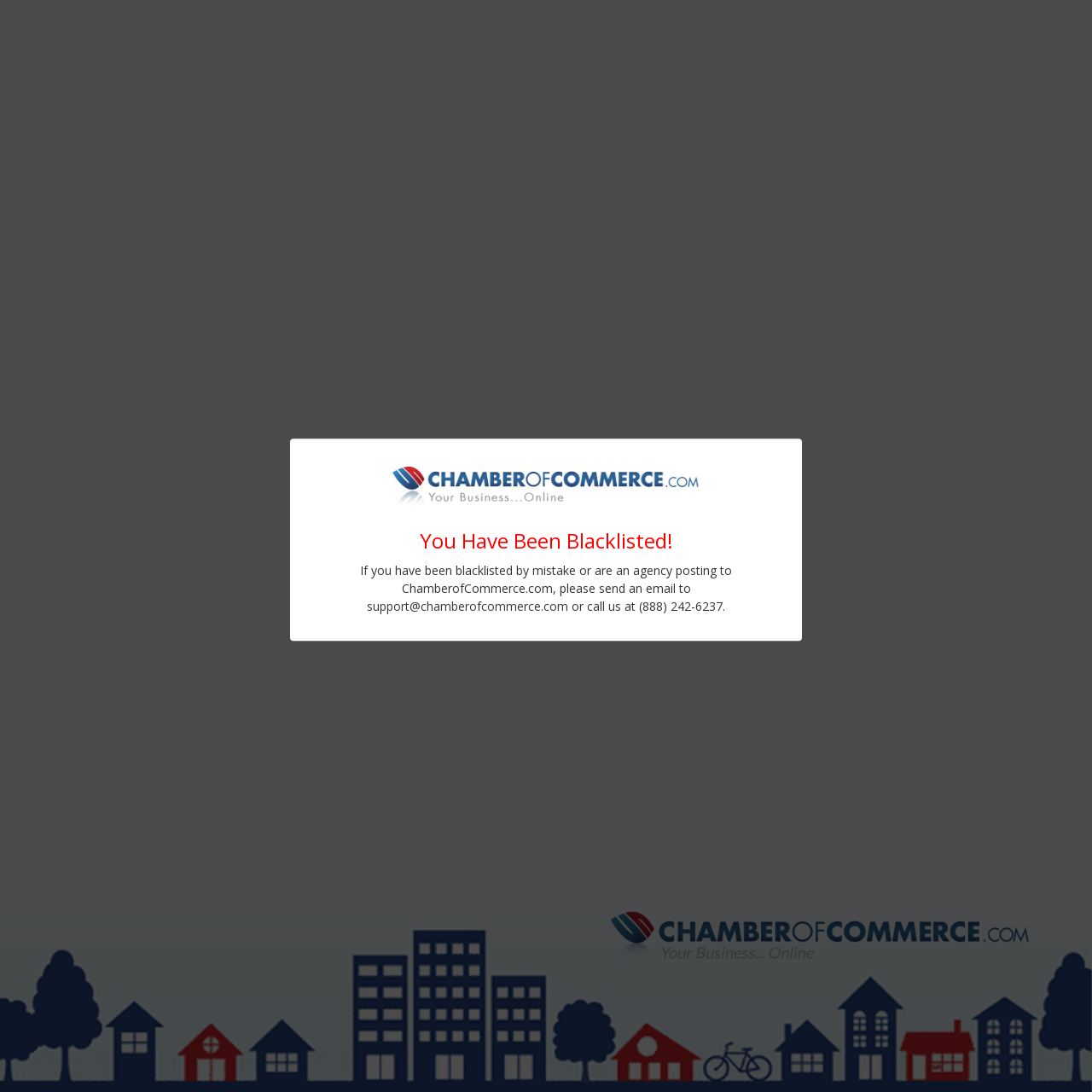Identify the bounding box of the UI component described as: "Contact Us".

None